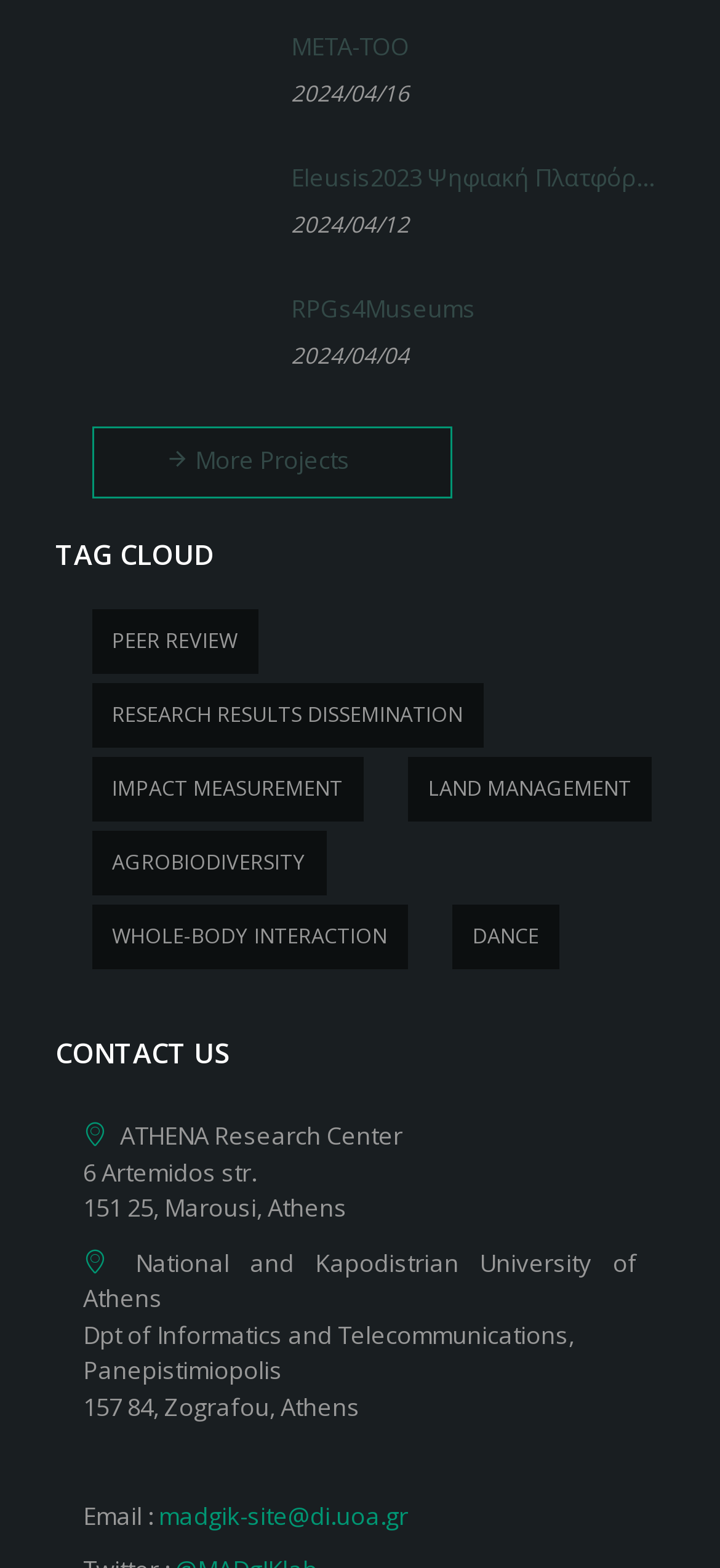Kindly determine the bounding box coordinates of the area that needs to be clicked to fulfill this instruction: "View the META-TOO page".

[0.404, 0.017, 0.923, 0.041]